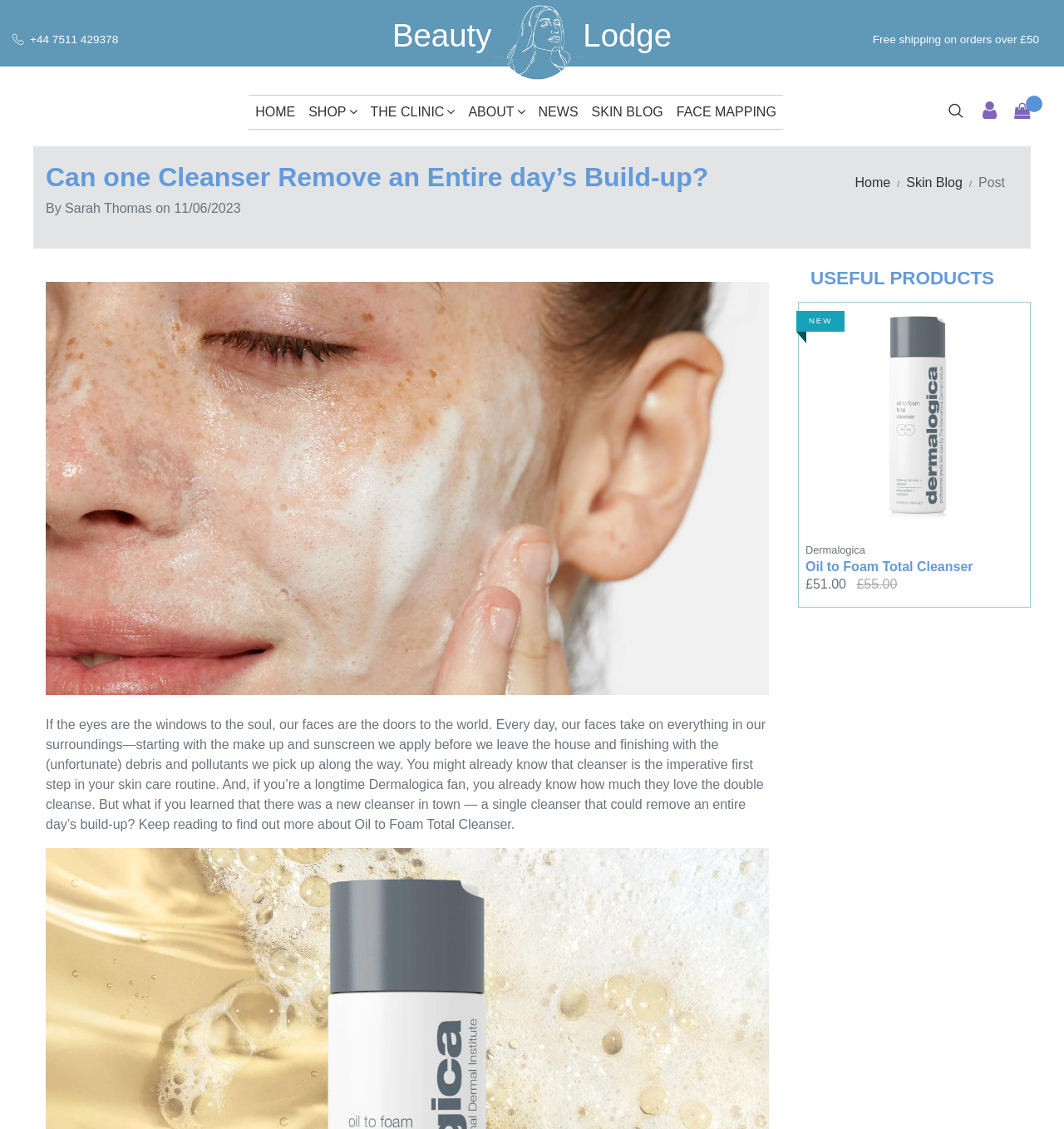Extract the primary heading text from the webpage.

Can one Cleanser Remove an Entire day’s Build-up?